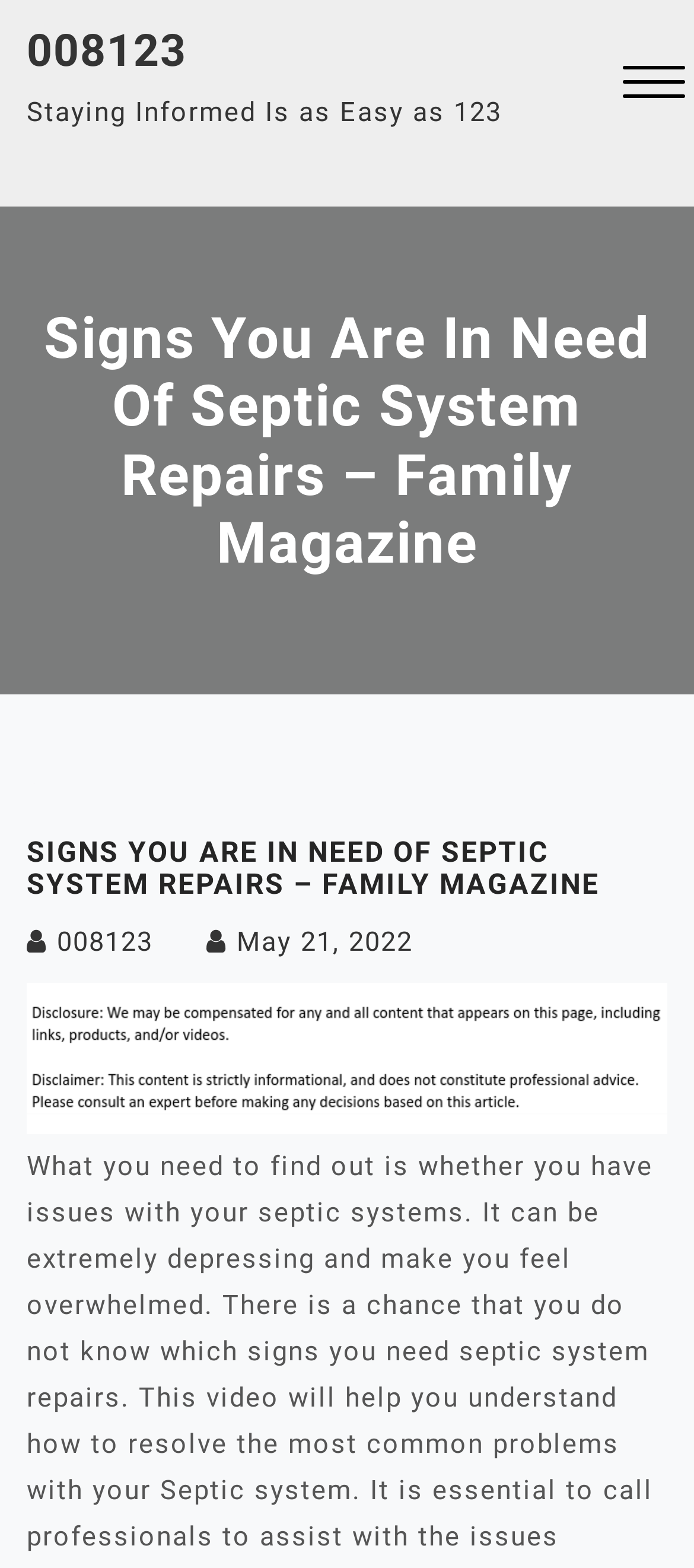Is there a button to close the menu?
Make sure to answer the question with a detailed and comprehensive explanation.

I identified a button element with the text 'Close Menu' which suggests that there is a menu that can be closed. The button's bounding box coordinates [0.036, 0.125, 0.041, 0.127] indicate its position on the webpage.